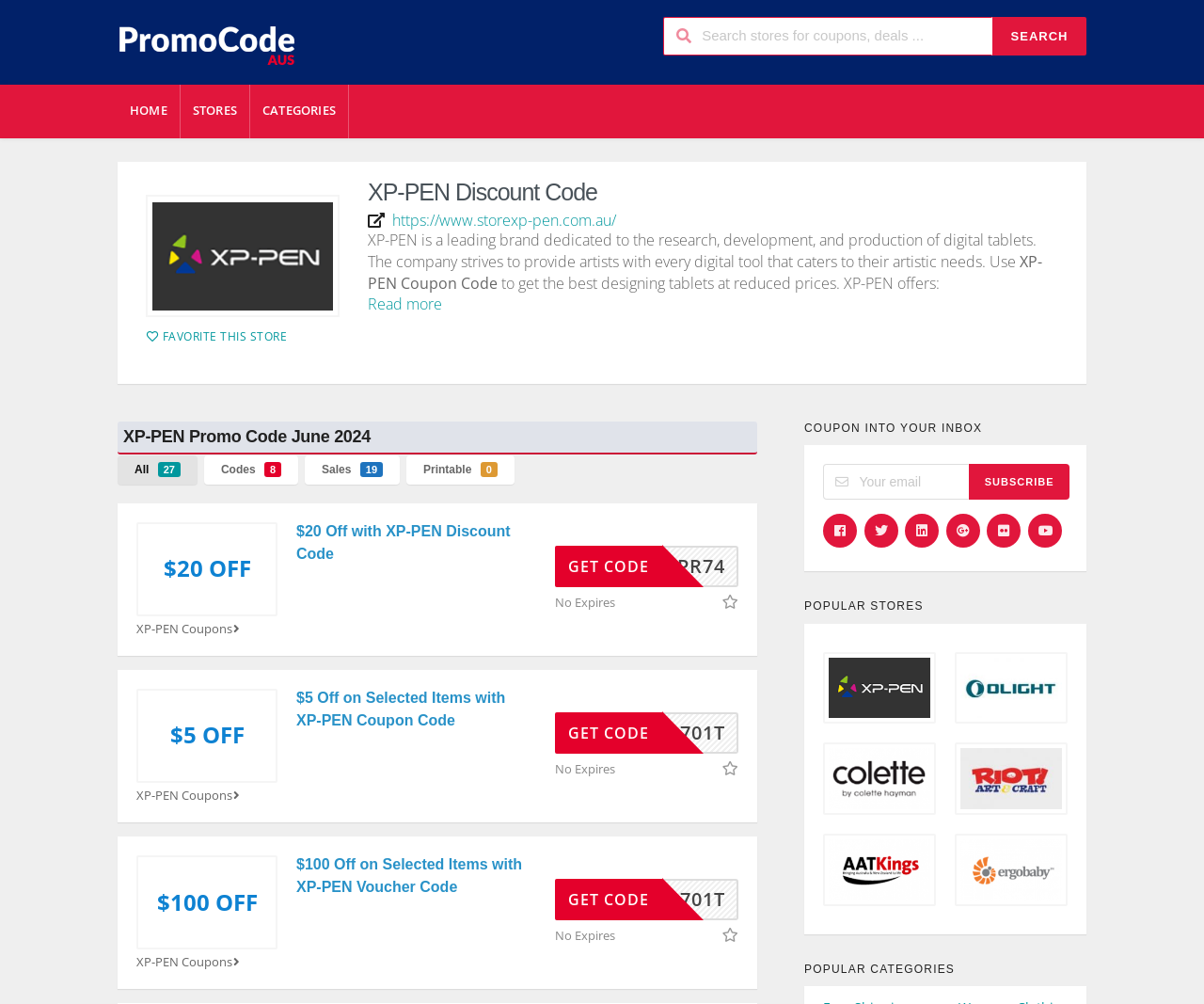Given the webpage screenshot, identify the bounding box of the UI element that matches this description: "Search".

[0.824, 0.017, 0.902, 0.055]